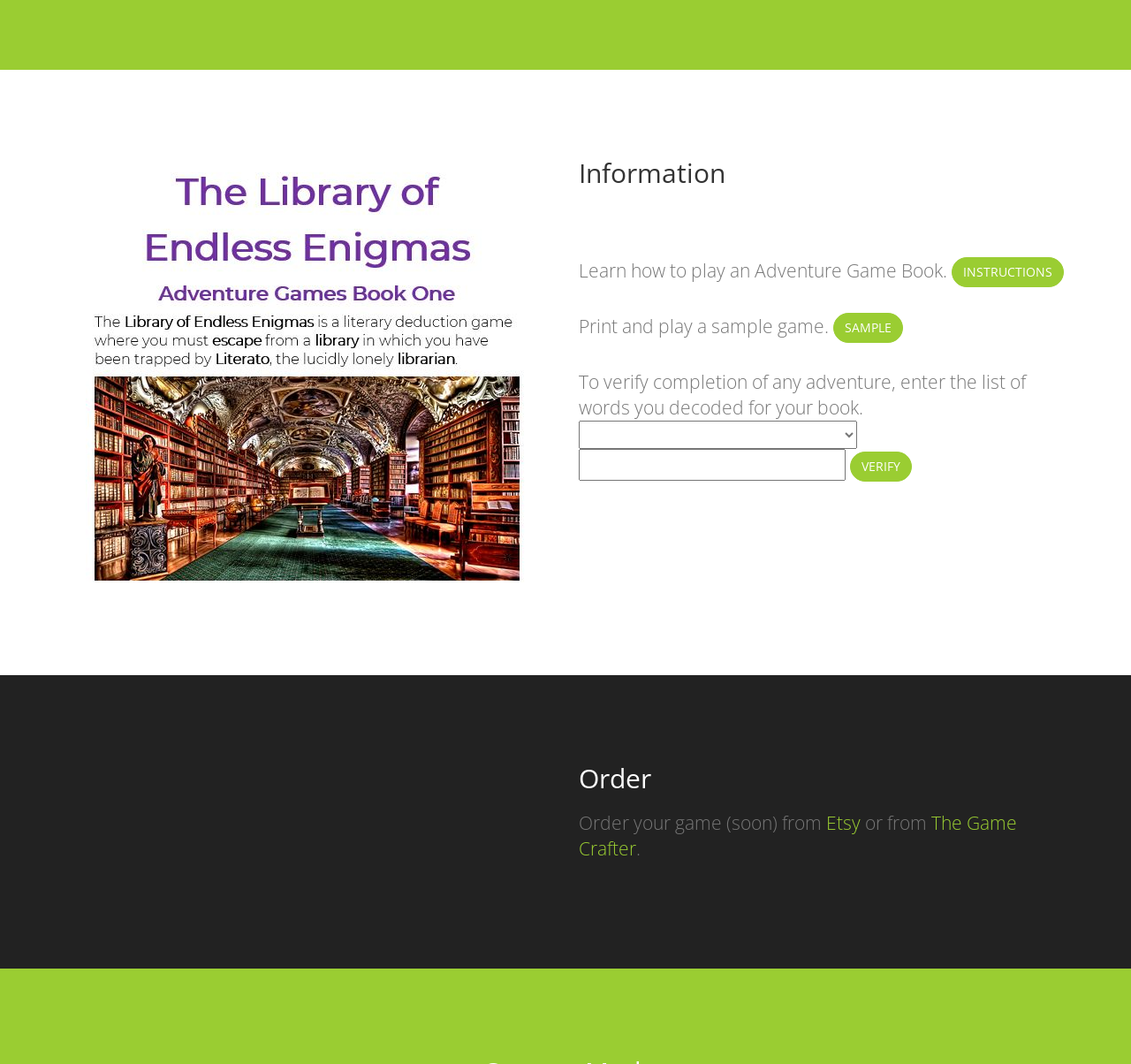Where can I order the game from?
Please respond to the question thoroughly and include all relevant details.

The static text 'Order your game (soon) from' followed by links to 'Etsy' and 'The Game Crafter' suggests that the game can be ordered from these two online platforms.